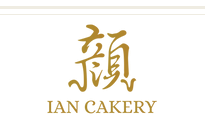What type of products does Ian Cakery specialize in?
Provide an in-depth answer to the question, covering all aspects.

According to the caption, Ian Cakery specializes in custom cakes, offering a variety of flavors and designs, catering to special occasions such as birthdays and events.